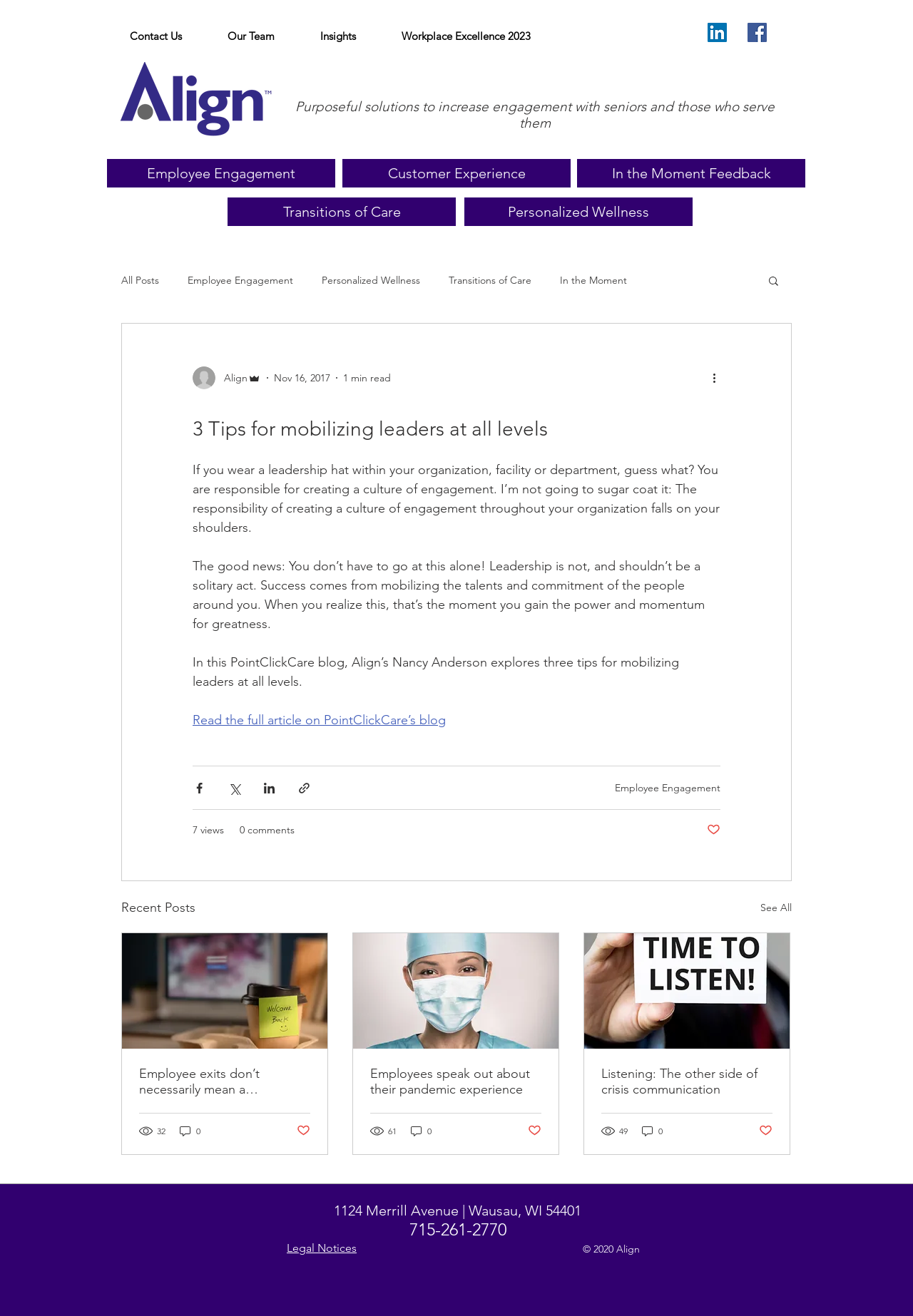Describe all significant elements and features of the webpage.

This webpage appears to be a blog post from Align, a company focused on employee engagement and customer experience. At the top of the page, there is a navigation bar with links to "Contact Us", "Our Team", "Insights", and "Workplace Excellence 2023". To the right of the navigation bar, there is a social bar with links to LinkedIn and Facebook.

Below the navigation bar, there is a logo image and a tagline that reads "Purposeful solutions to increase engagement with seniors and those who serve them". Underneath the tagline, there are four links to different topics: "Employee Engagement", "Customer Experience", "In the Moment Feedback", and "Transitions of Care".

The main content of the page is an article titled "3 Tips for mobilizing leaders at all levels". The article is written by Align Admin and has a picture of the writer. The article discusses the importance of creating a culture of engagement within an organization and provides three tips for mobilizing leaders at all levels. There are also buttons to share the article via Facebook, Twitter, LinkedIn, and link.

To the right of the article, there is a search button and a navigation menu with links to "All Posts", "Employee Engagement", "Personalized Wellness", "Transitions of Care", and "In the Moment".

Below the article, there are three recent posts with links to read more. Each post has a title, a brief summary, and information about the number of views and comments. There are also buttons to like and share each post.

Overall, the webpage is well-organized and easy to navigate, with a clear focus on employee engagement and customer experience.